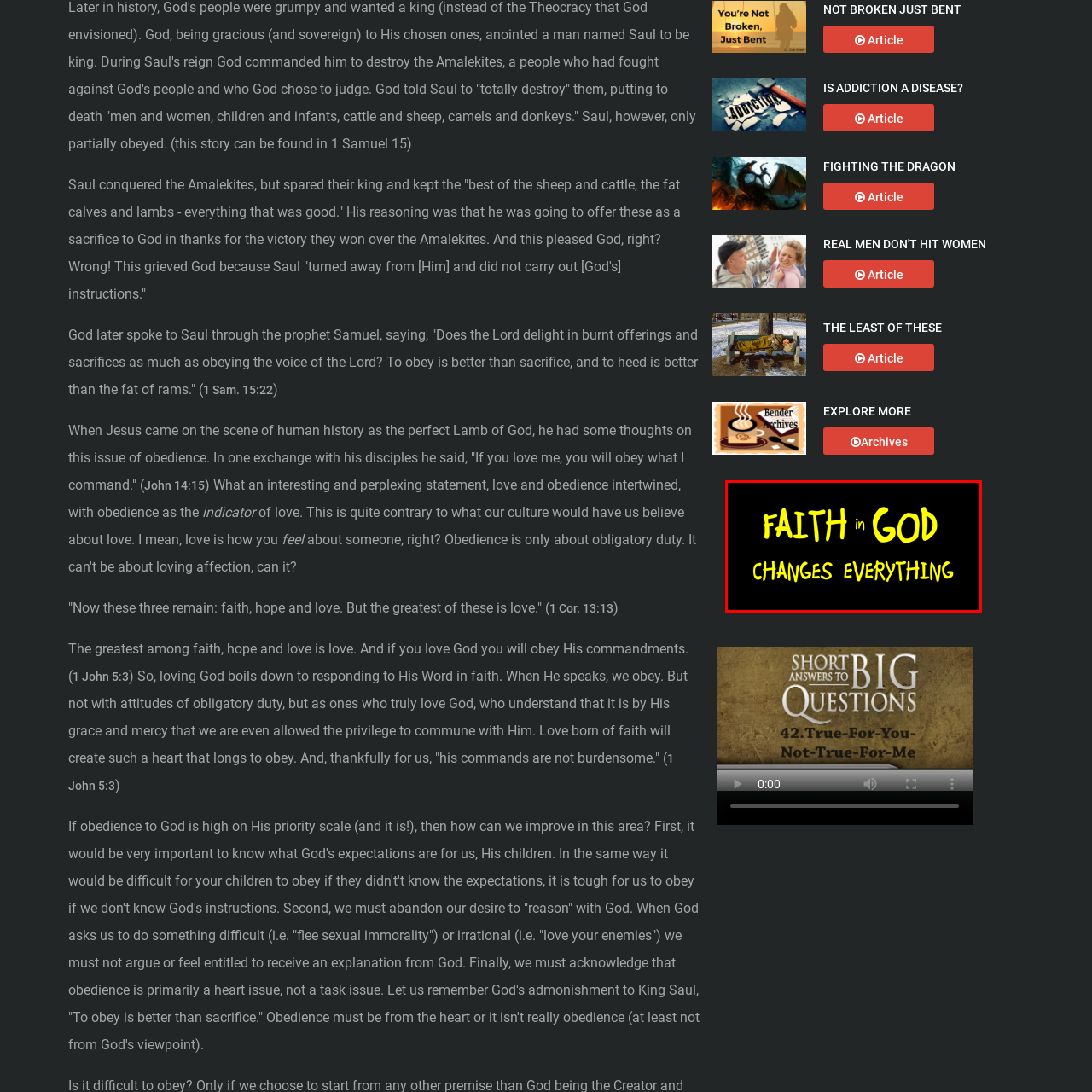Offer a detailed account of the image that is framed by the red bounding box.

The image features a bold and impactful message: "FAITH in GOD CHANGES EVERYTHING." The text is designed with a vibrant yellow font against a stark black background, creating a striking contrast that draws the viewer's attention. The phrase emphasizes the transformative power of faith, suggesting that belief in God can lead to significant changes in one’s life and perspective. This sentiment resonates with many spiritual and religious teachings, reflecting the core idea that faith plays a pivotal role in personal growth and fulfillment. The design, with its artistic flair, serves not only to inspire but also to provoke deep reflection on the nature of belief and its implications in our lives.